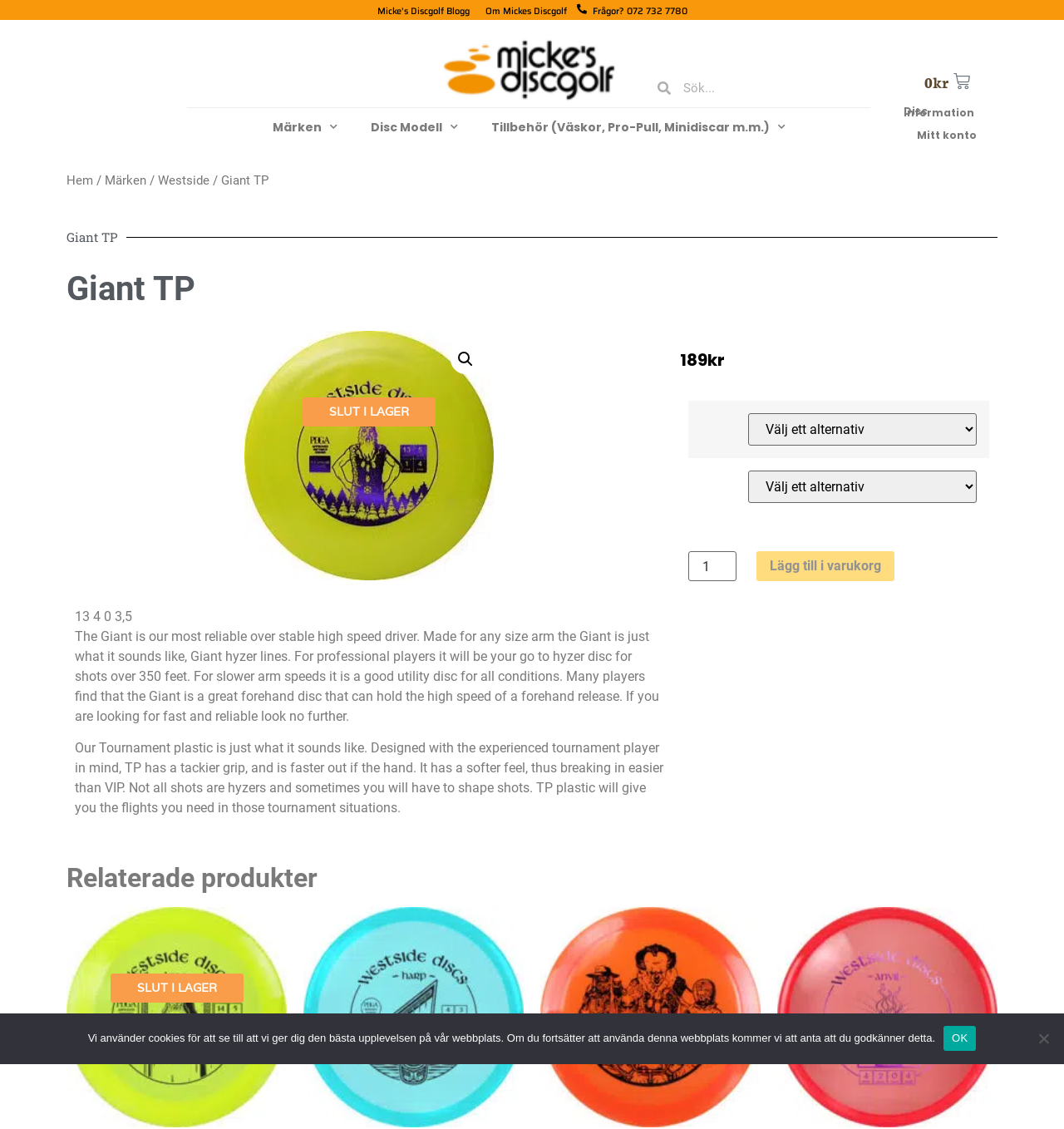Answer the question in one word or a short phrase:
What is the purpose of the Giant TP disc?

High speed driver